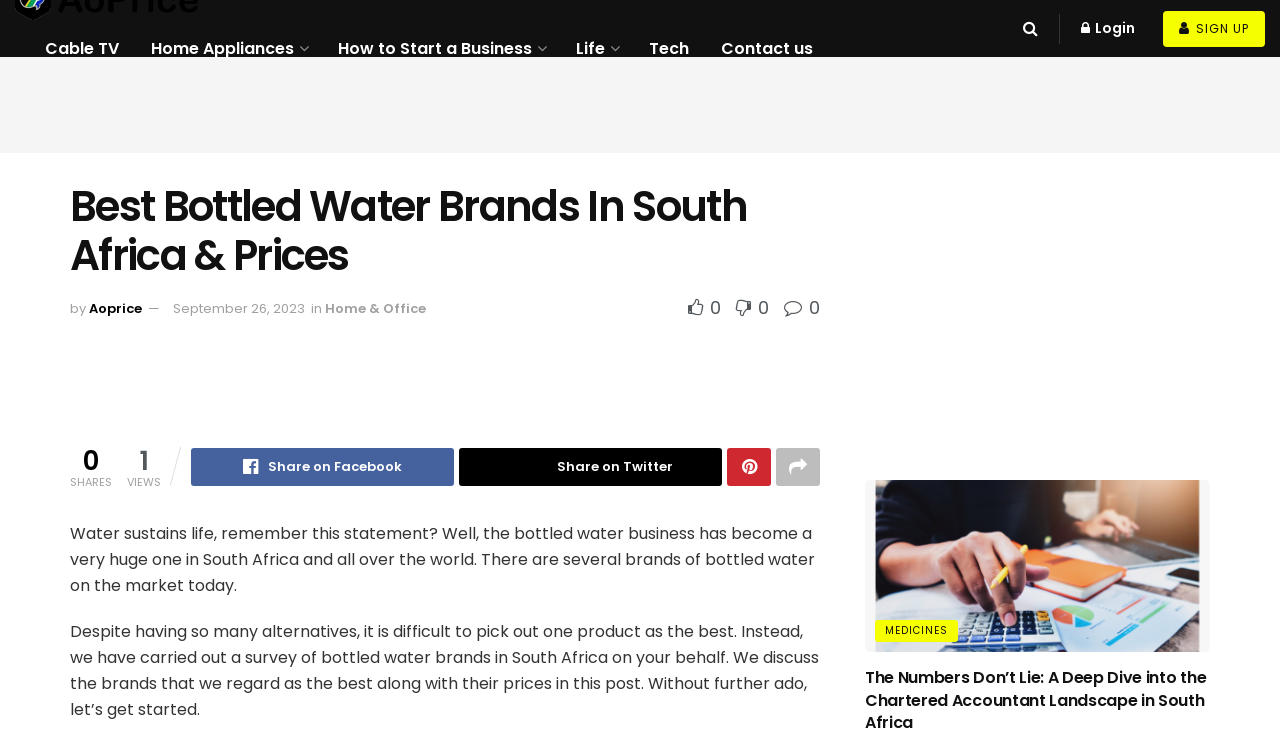Kindly determine the bounding box coordinates of the area that needs to be clicked to fulfill this instruction: "Click on 'Share on Facebook'".

[0.149, 0.61, 0.355, 0.662]